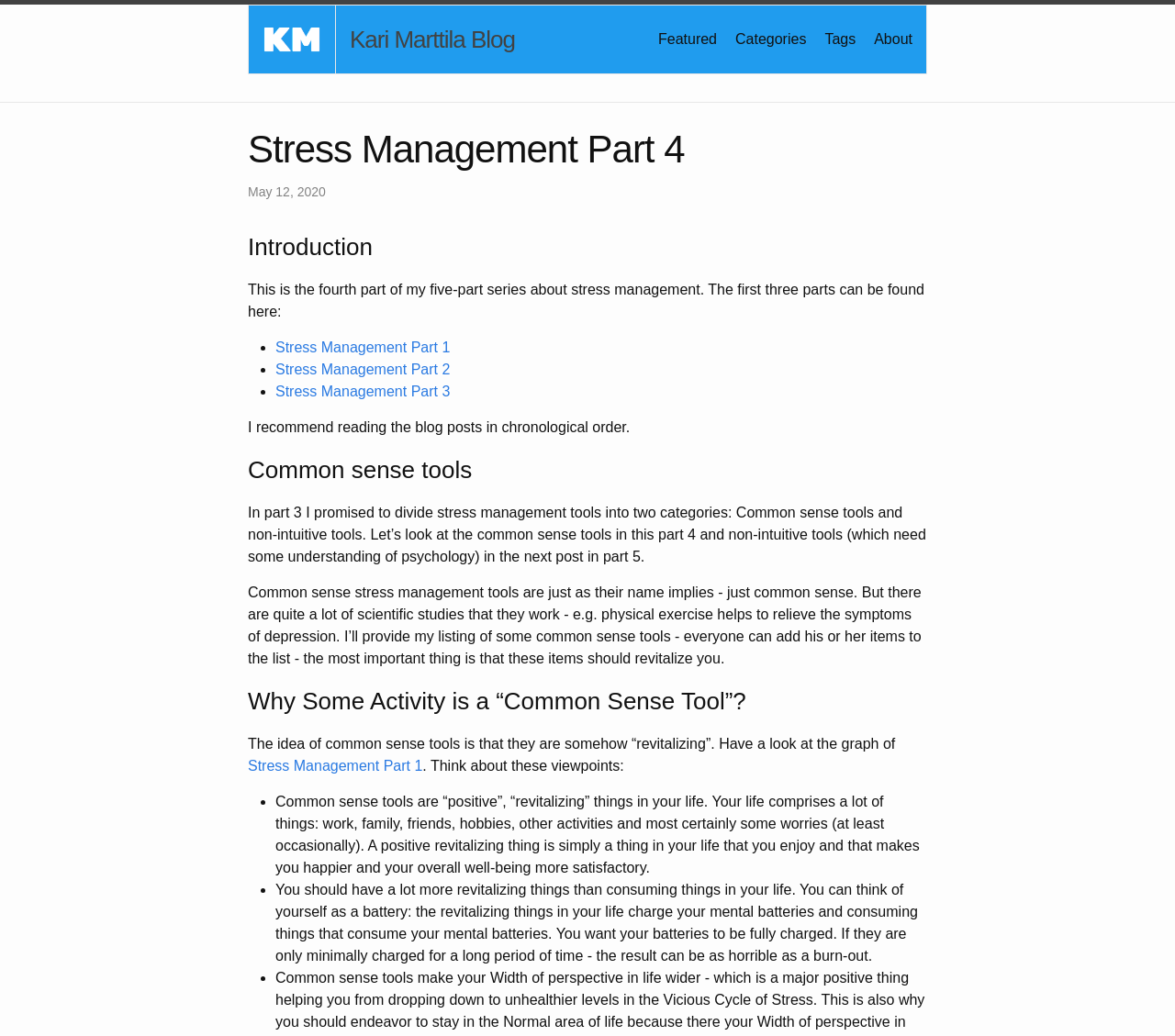How many parts are there in the stress management series?
Refer to the image and provide a one-word or short phrase answer.

Five